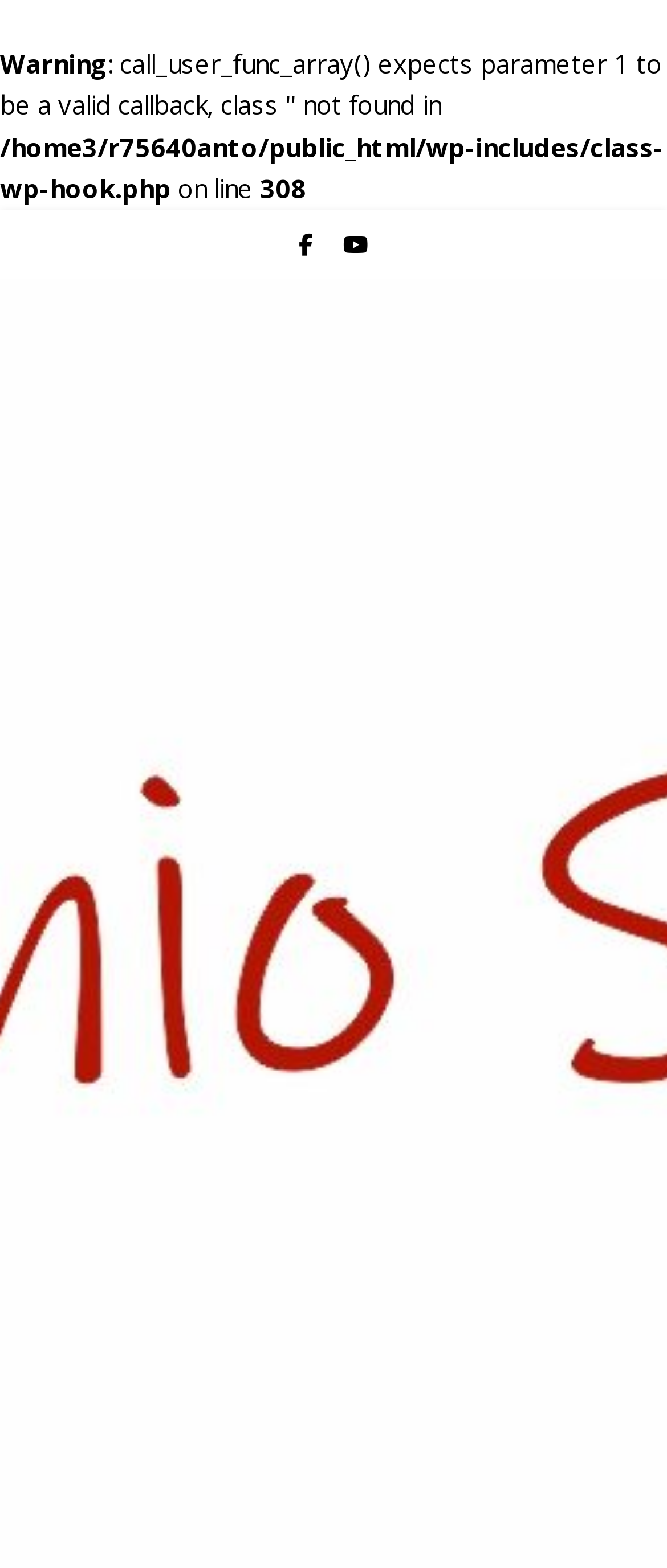Using details from the image, please answer the following question comprehensively:
Is the webpage showing an error?

The webpage is showing an error, as indicated by the warning message and the PHP error details. This suggests that there is a technical issue with the website that needs to be addressed.